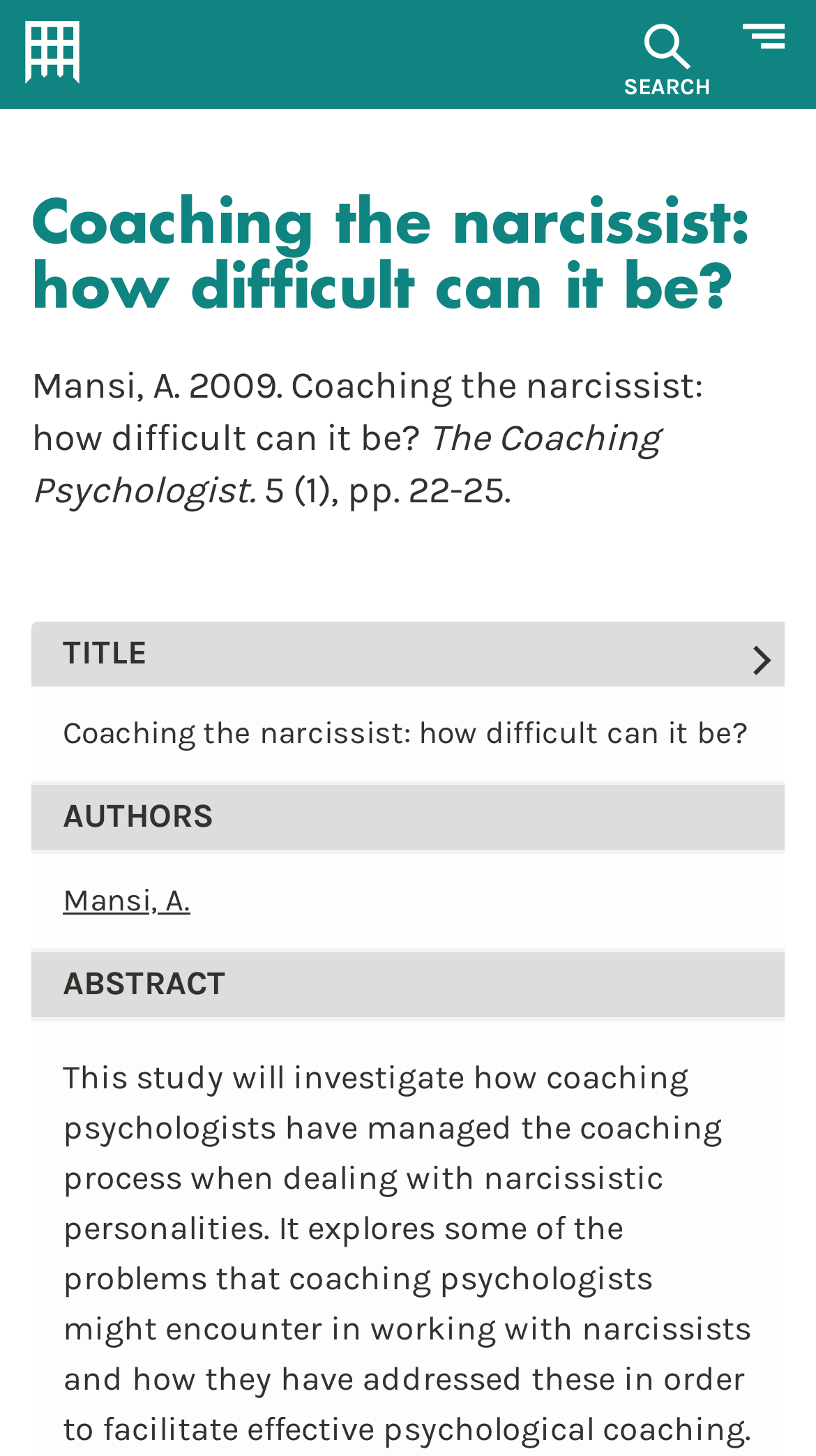Consider the image and give a detailed and elaborate answer to the question: 
What is the title of the research paper?

I determined the answer by looking at the StaticText element with the text 'Mansi, A. 2009. Coaching the narcissist: how difficult can it be?' which is likely to be the title of the research paper.